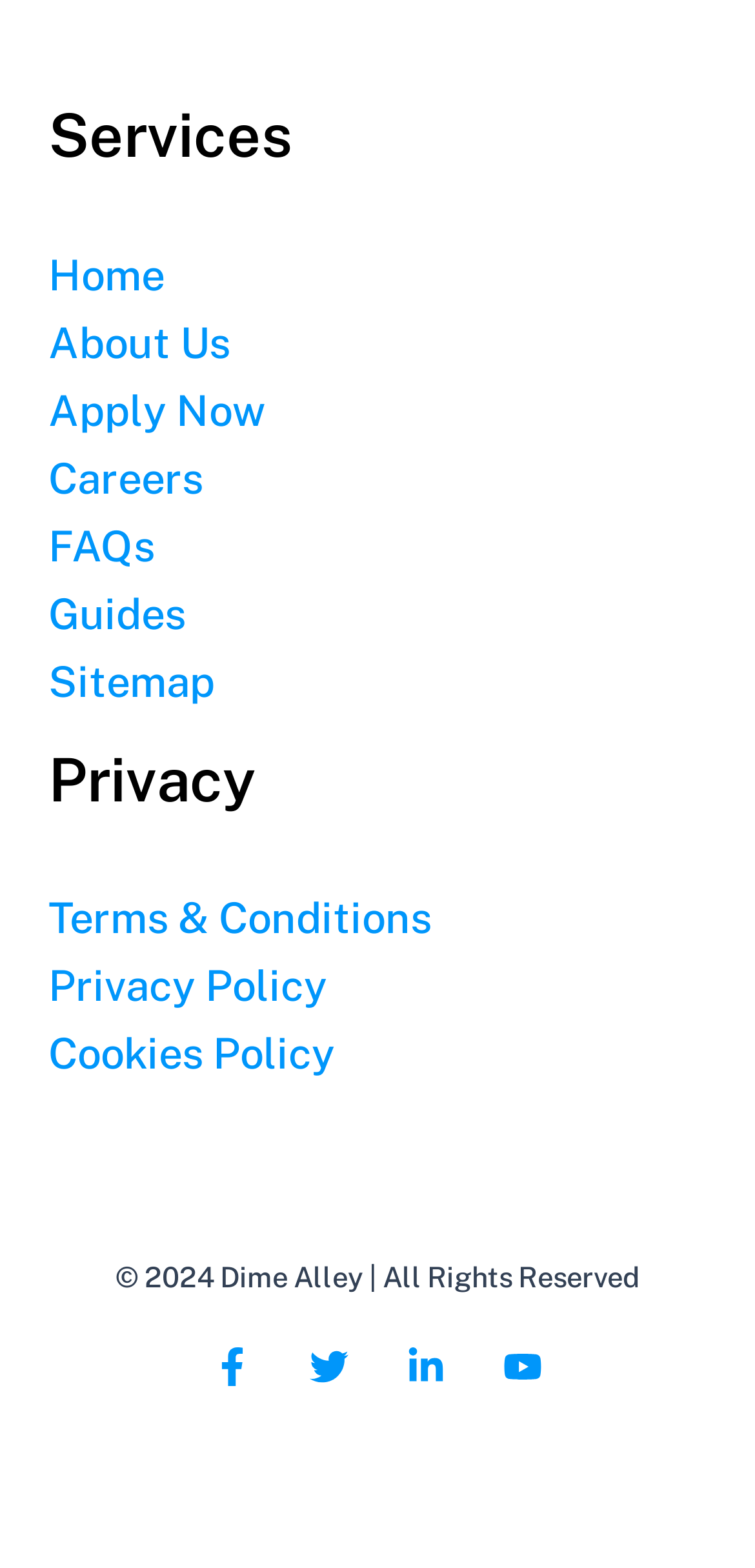What is the copyright year mentioned at the bottom of the page?
Using the visual information from the image, give a one-word or short-phrase answer.

2024